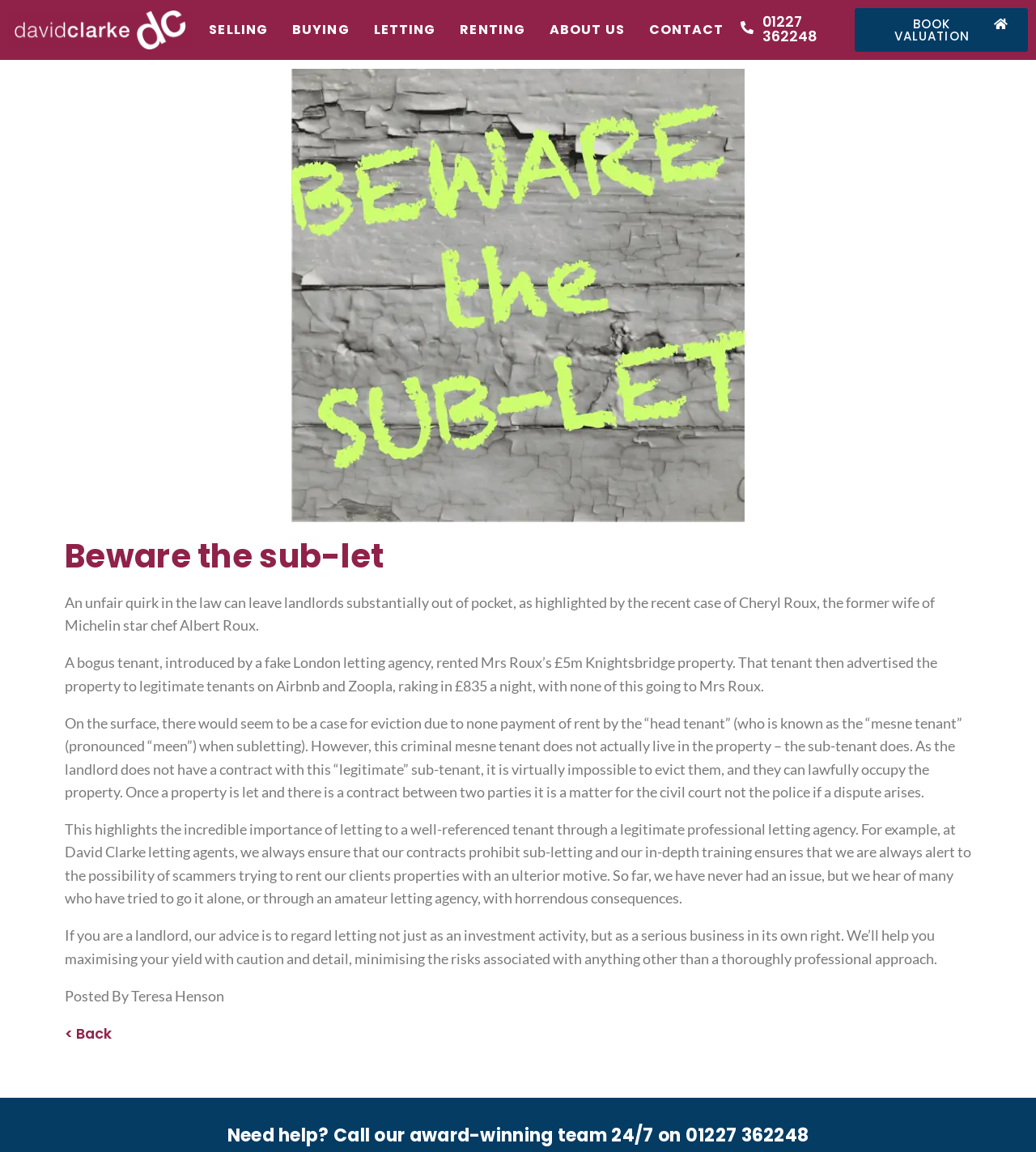Provide a thorough summary of the webpage.

The webpage appears to be a blog post or article from David Clarke Estate Agents, with a focus on a specific topic related to landlords and sub-letting. At the top of the page, there is a logo of the estate agents, accompanied by a row of navigation links, including "SELLING", "BUYING", "LETTING", "RENTING", "ABOUT US", and "CONTACT". 

Below the navigation links, there is a prominent image with the title "Beware the sub-let" and a heading with the same text. The image takes up a significant portion of the page, spanning from the left to the right side.

Underneath the image, there are four paragraphs of text that discuss a specific case involving a landlord, Cheryl Roux, and a bogus tenant who sub-let her property without her knowledge. The text explains the legal implications of this situation and the importance of working with a legitimate and professional letting agency to avoid such issues.

To the right of the image, there is a call-to-action link to "BOOK VALUATION" and a phone number "01227 362248" with a link to contact the estate agents. 

At the bottom of the page, there is a section with a heading "Need help? Call our award-winning team 24/7 on 01227 362248" and a link to contact the team. There is also a link to go back to a previous page, labeled "< Back".